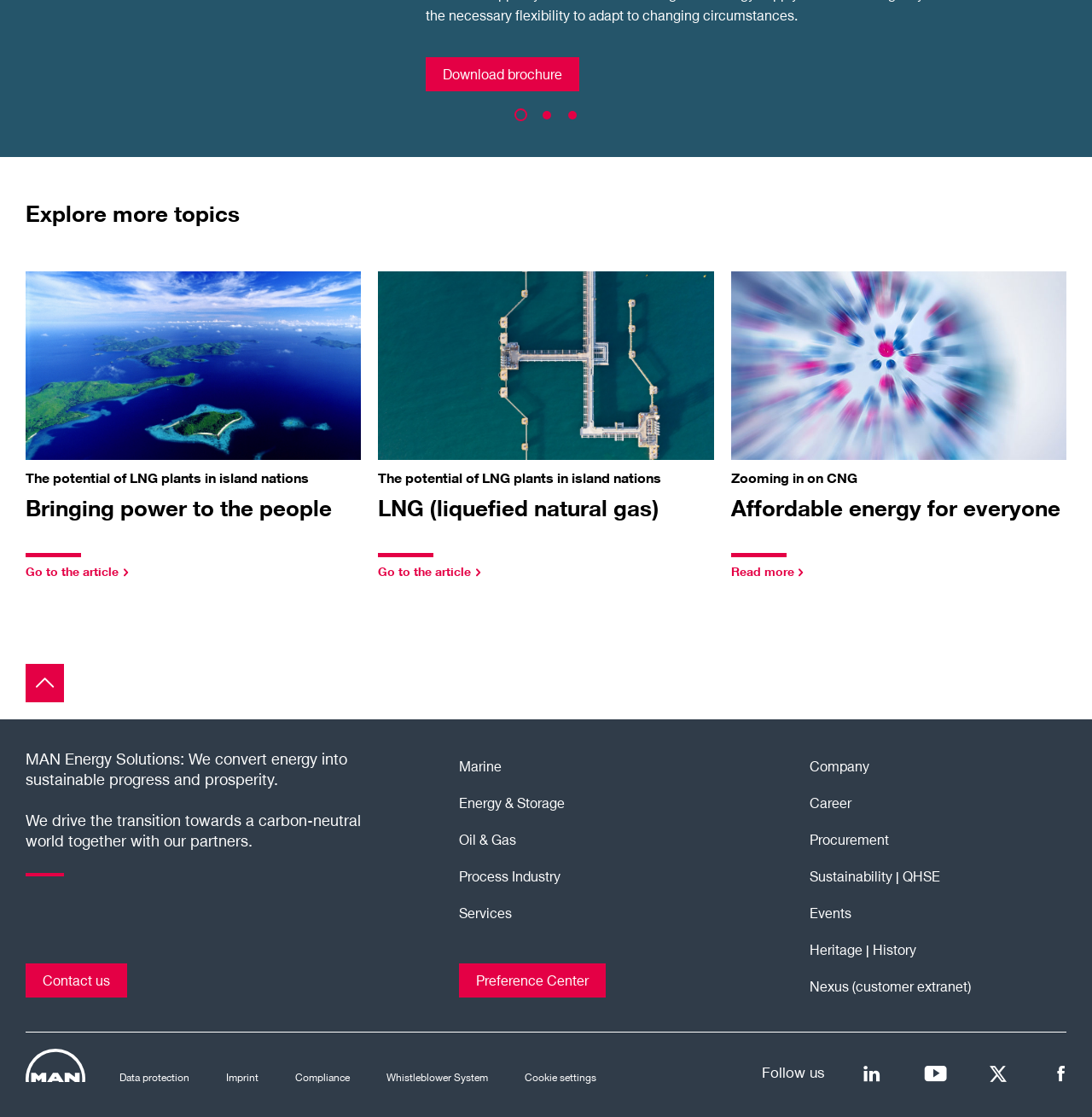Determine the bounding box coordinates of the clickable element necessary to fulfill the instruction: "Download brochure". Provide the coordinates as four float numbers within the 0 to 1 range, i.e., [left, top, right, bottom].

[0.39, 0.087, 0.531, 0.118]